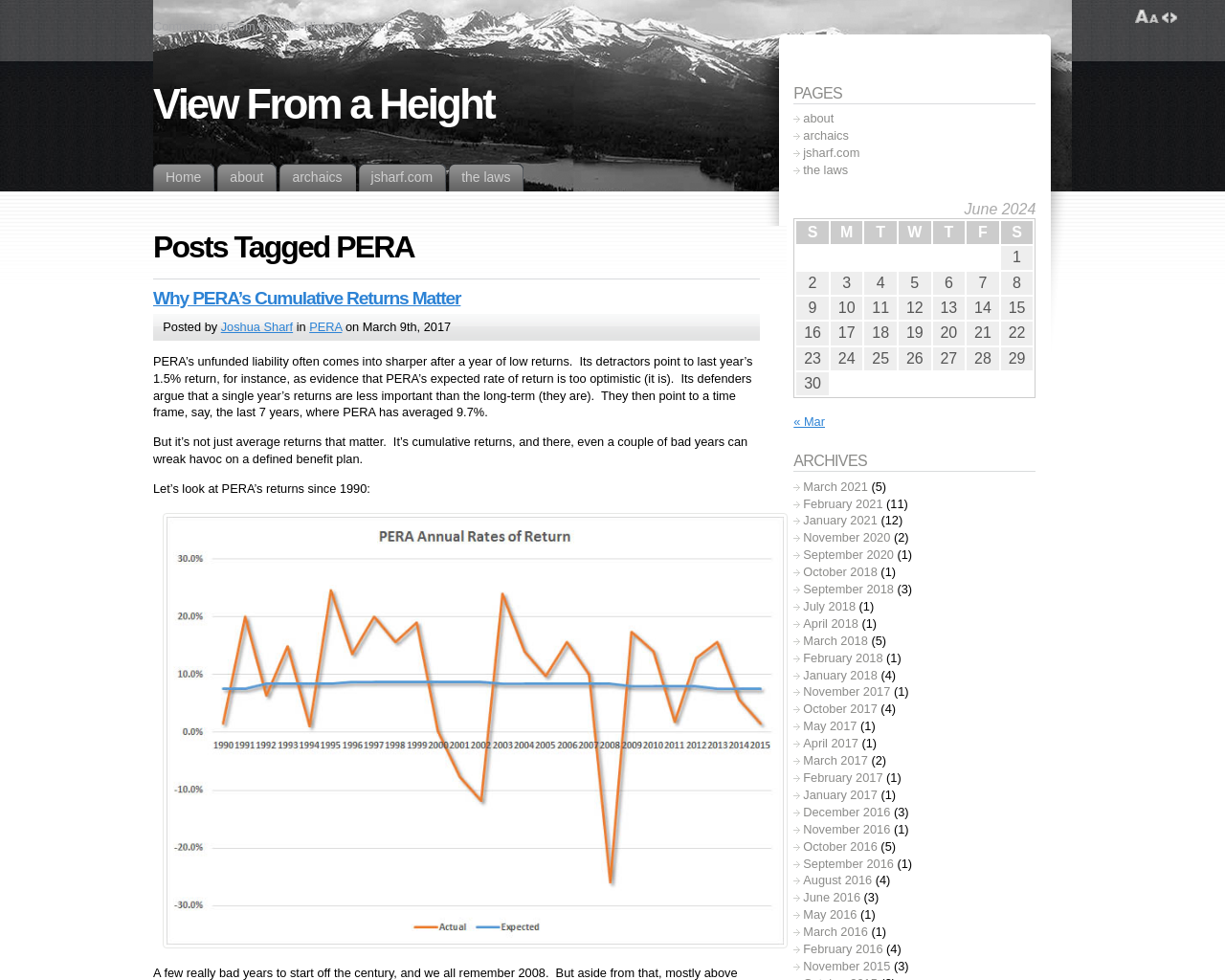Provide an in-depth caption for the contents of the webpage.

This webpage is a blog post titled "Why PERA's Cumulative Returns Matter" with a focus on commentary and analysis. At the top, there is a heading "Commentary From the Hile-High City – V4.0" followed by a link to "View From a Height". Below this, there are navigation links to "Home", "about", "archaics", "jsharf.com", and "the laws".

The main content of the page is divided into sections. The first section is headed "Posts Tagged PERA" and contains a link to the current post "Why PERA's Cumulative Returns Matter". Below this, there is a paragraph of text discussing PERA's unfunded liability and its relationship to returns. This is followed by another paragraph discussing the importance of cumulative returns.

The next section is headed "PAGES" and contains links to "about", "archaics", "jsharf.com", and "the laws". Below this, there is a table with a caption "June 2024" and seven columns labeled "S", "M", "T", "W", "T", "F", and "S". The table has five rows with numerical values in each cell.

At the bottom of the page, there is a navigation section with links to previous and next months, labeled "« Mar" and "»". Below this, there is a heading "ARCHIVES" with links to archived posts from March 2021 and February 2021, along with the number of posts in each month.